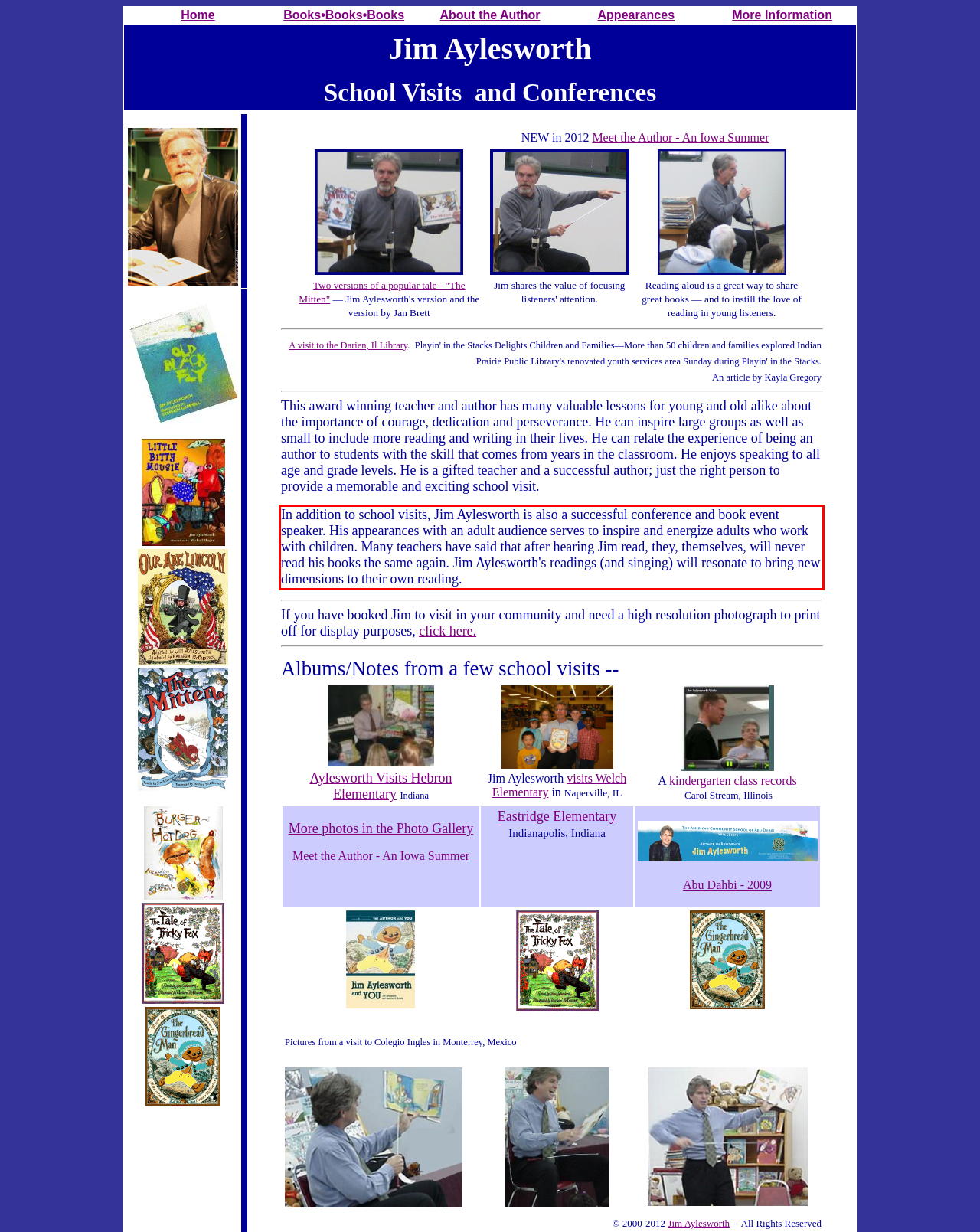You have a screenshot of a webpage with a red bounding box. Use OCR to generate the text contained within this red rectangle.

In addition to school visits, Jim Aylesworth is also a successful conference and book event speaker. His appearances with an adult audience serves to inspire and energize adults who work with children. Many teachers have said that after hearing Jim read, they, themselves, will never read his books the same again. Jim Aylesworth's readings (and singing) will resonate to bring new dimensions to their own reading.